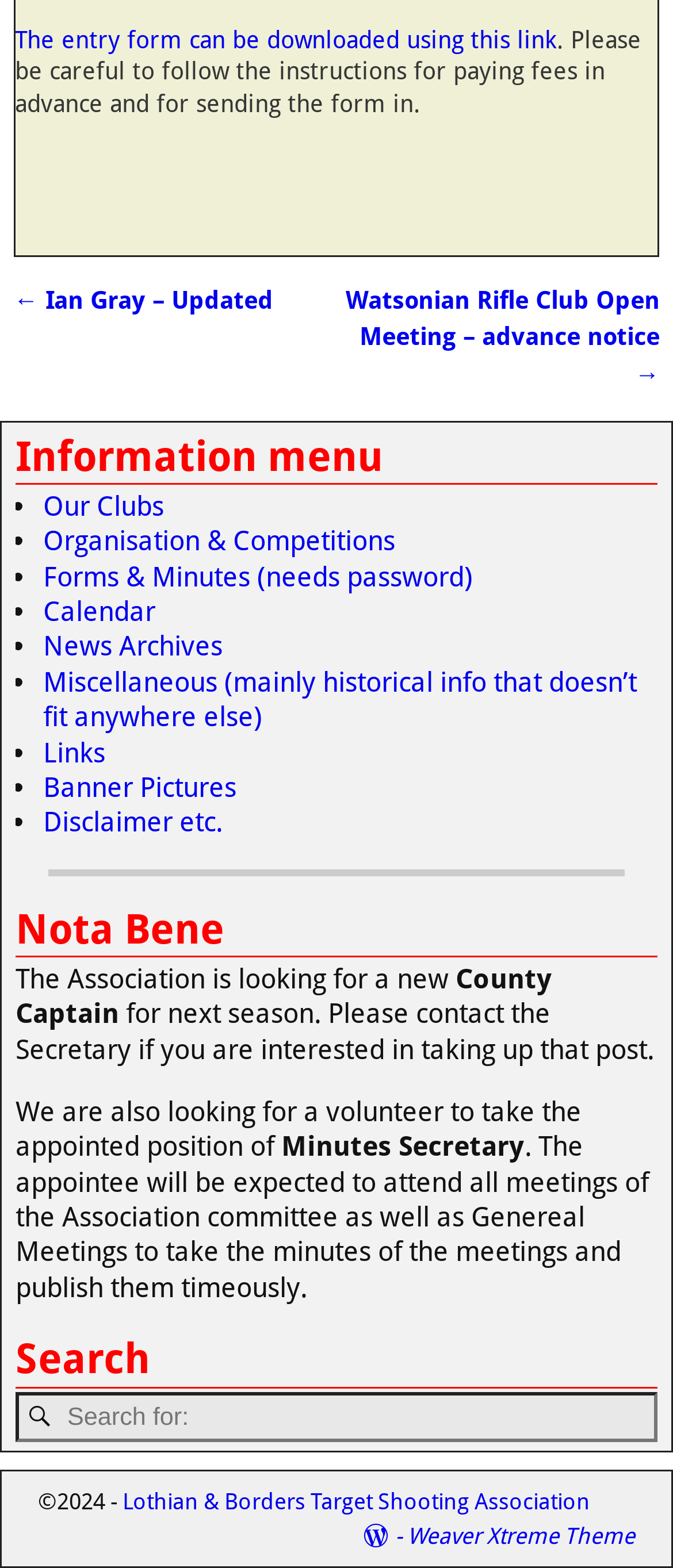What is the purpose of the search function?
Could you answer the question in a detailed manner, providing as much information as possible?

The search function is located at the bottom of the webpage and consists of a search box and a button with a magnifying glass icon. This suggests that the search function is used to search for content within the website.